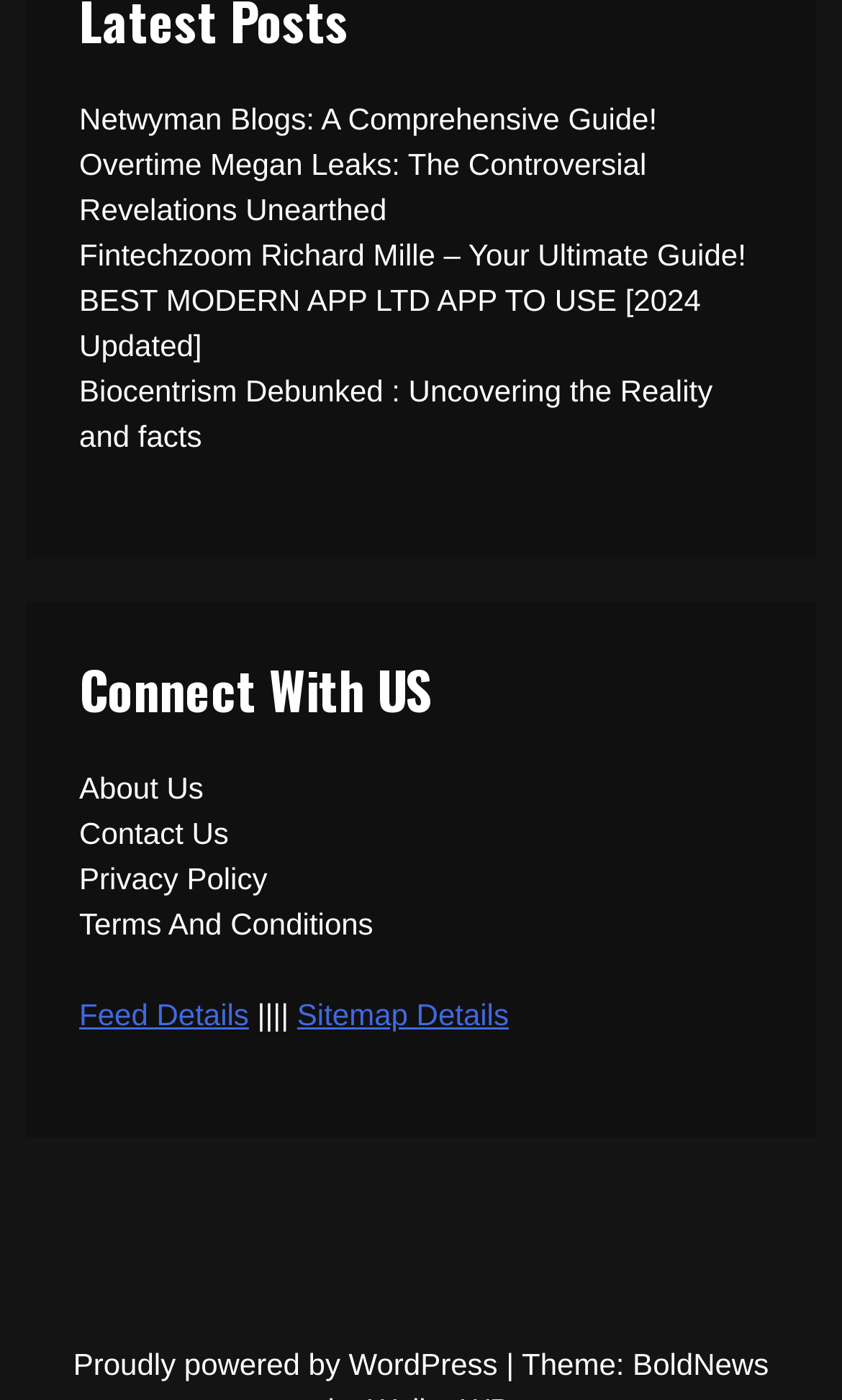Please specify the bounding box coordinates of the area that should be clicked to accomplish the following instruction: "Read Netwyman Blogs". The coordinates should consist of four float numbers between 0 and 1, i.e., [left, top, right, bottom].

[0.094, 0.072, 0.78, 0.097]